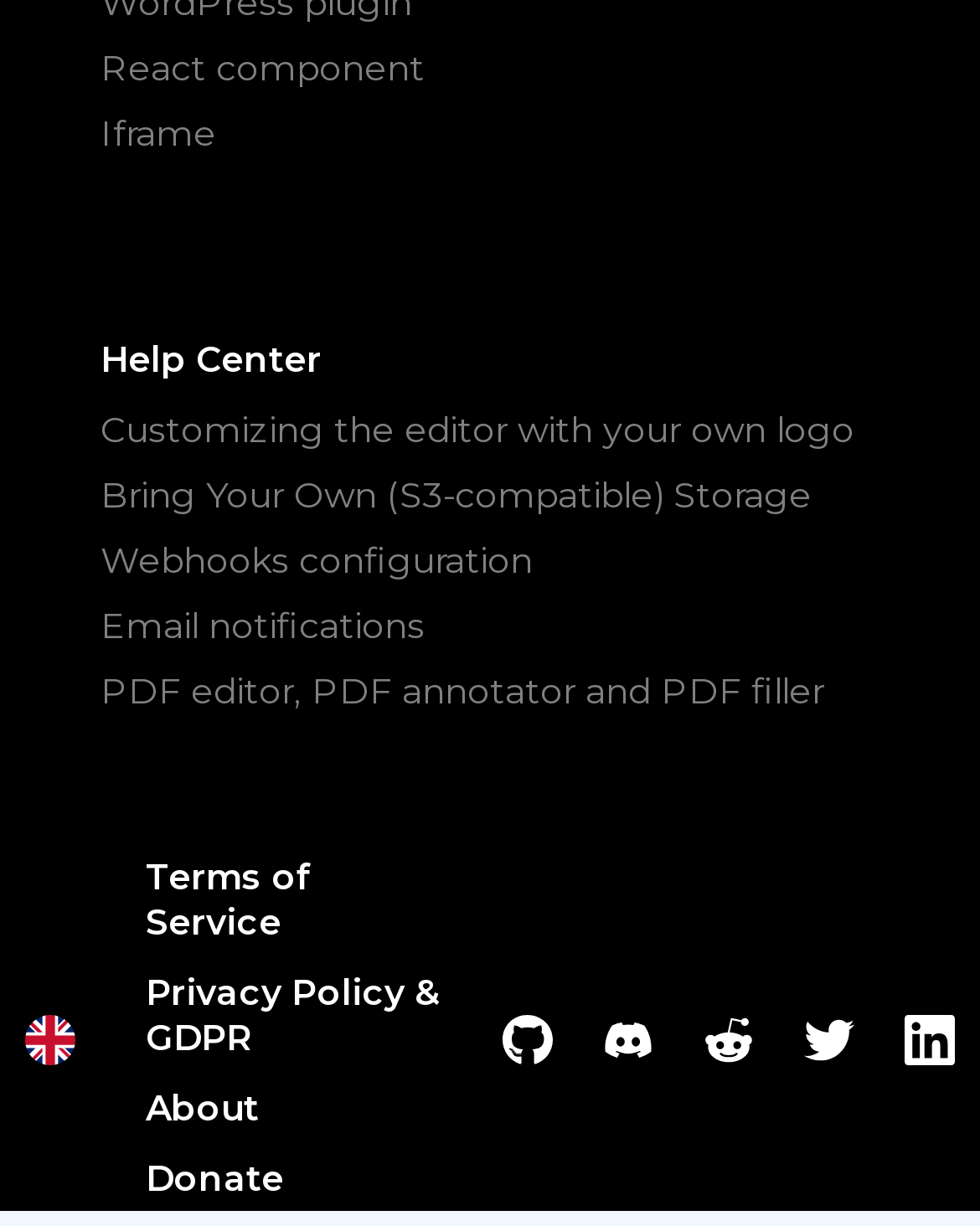What is the purpose of this webpage?
Please provide a detailed answer to the question.

The purpose of this webpage is to provide resources and help to users, as evident from the various links and topics listed on the page, such as customizing the editor, webhooks configuration, and email notifications.